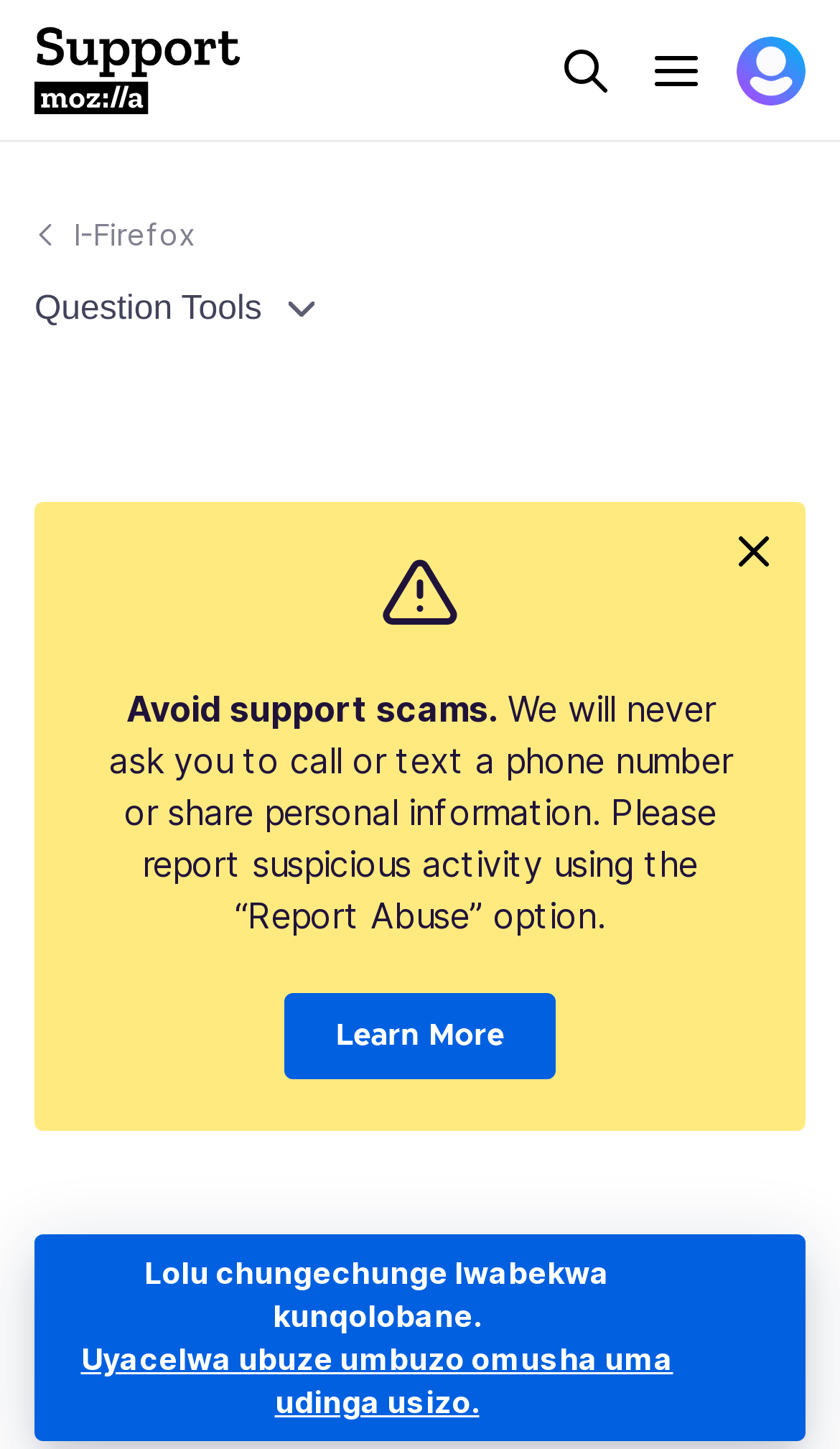Highlight the bounding box coordinates of the region I should click on to meet the following instruction: "Open the menu".

[0.764, 0.025, 0.846, 0.072]